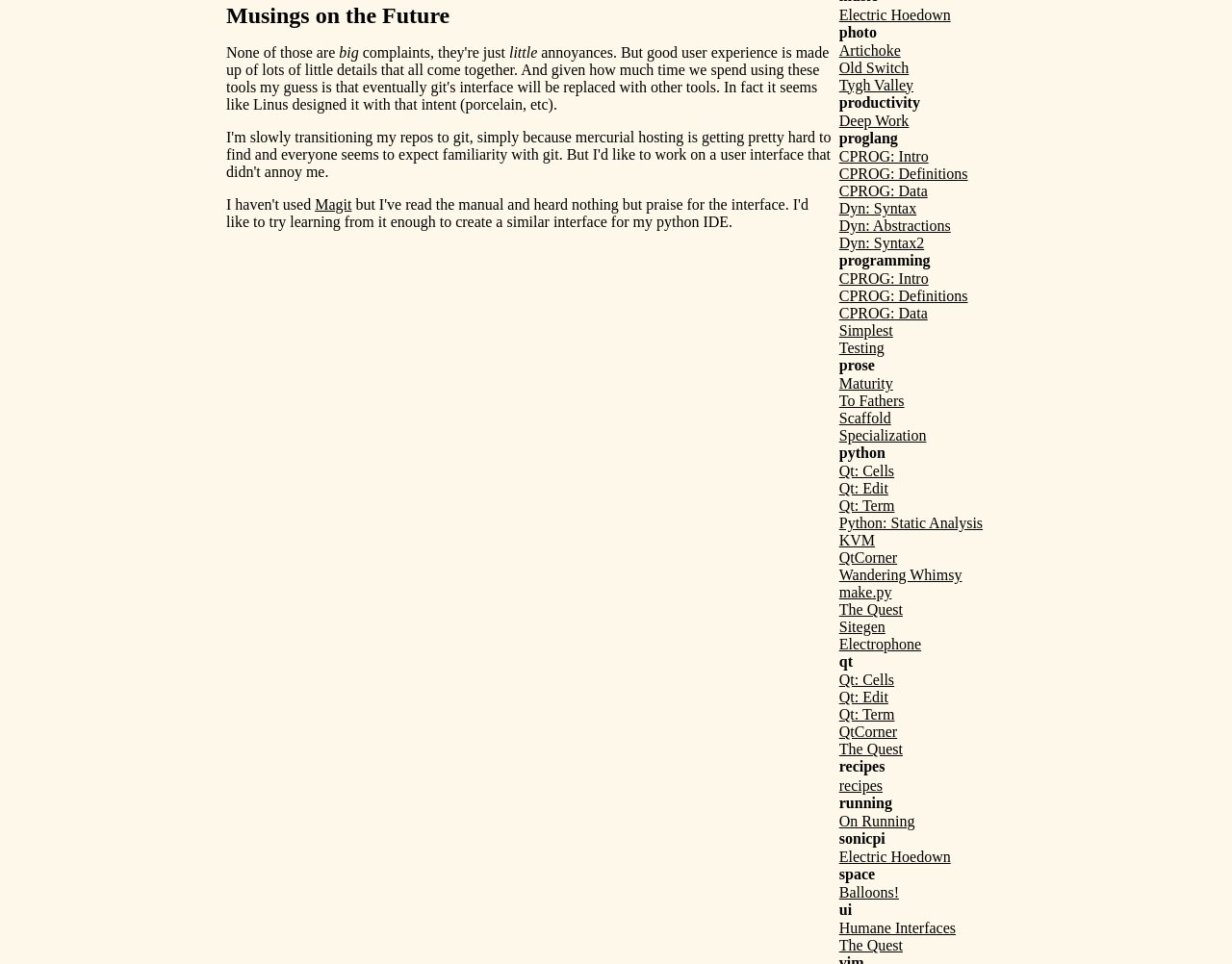Answer the question briefly using a single word or phrase: 
What is the link 'Electric Hoedown' associated with?

sonicpi